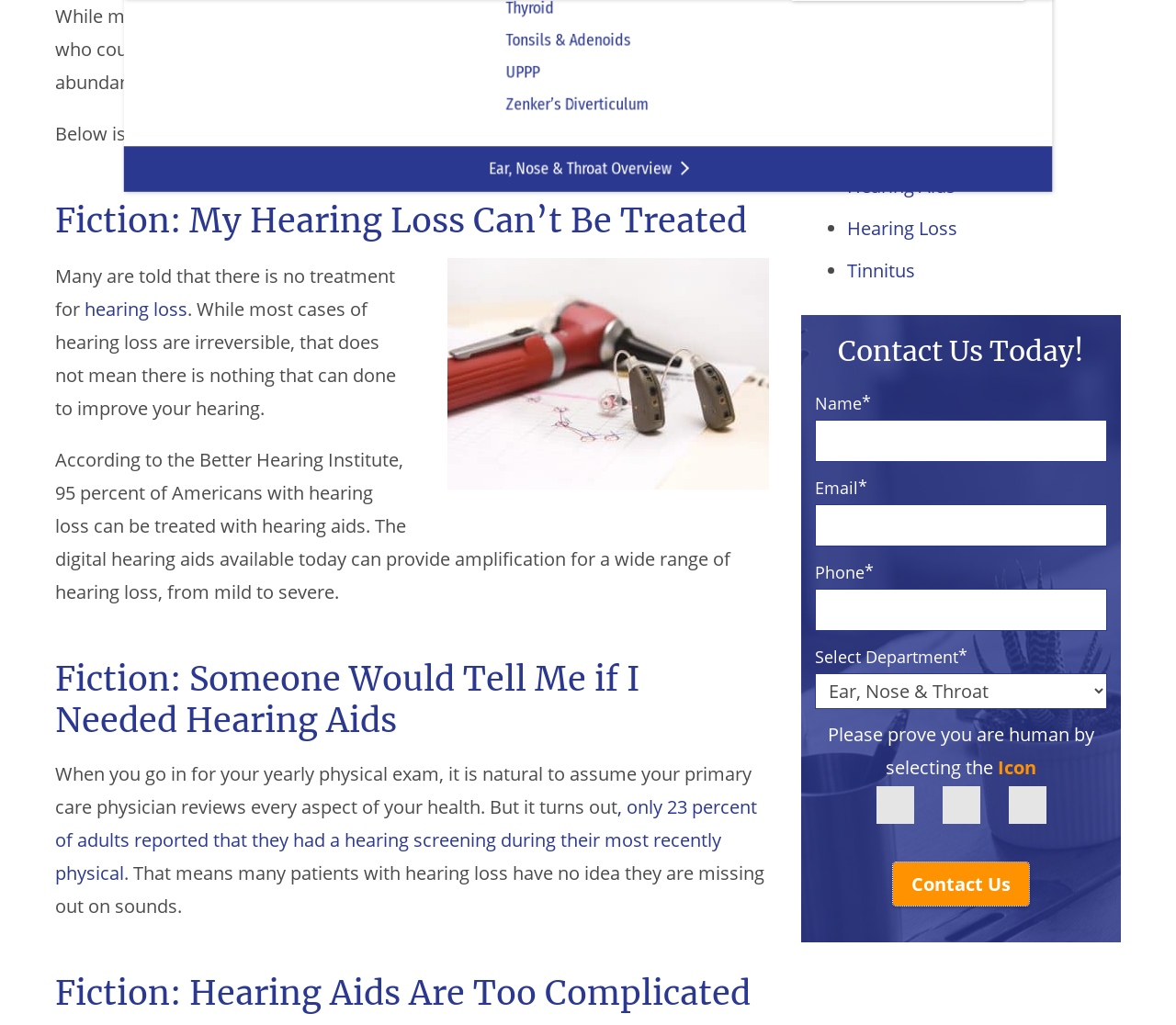Locate the bounding box of the UI element based on this description: "Contact Us". Provide four float numbers between 0 and 1 as [left, top, right, bottom].

[0.759, 0.841, 0.875, 0.884]